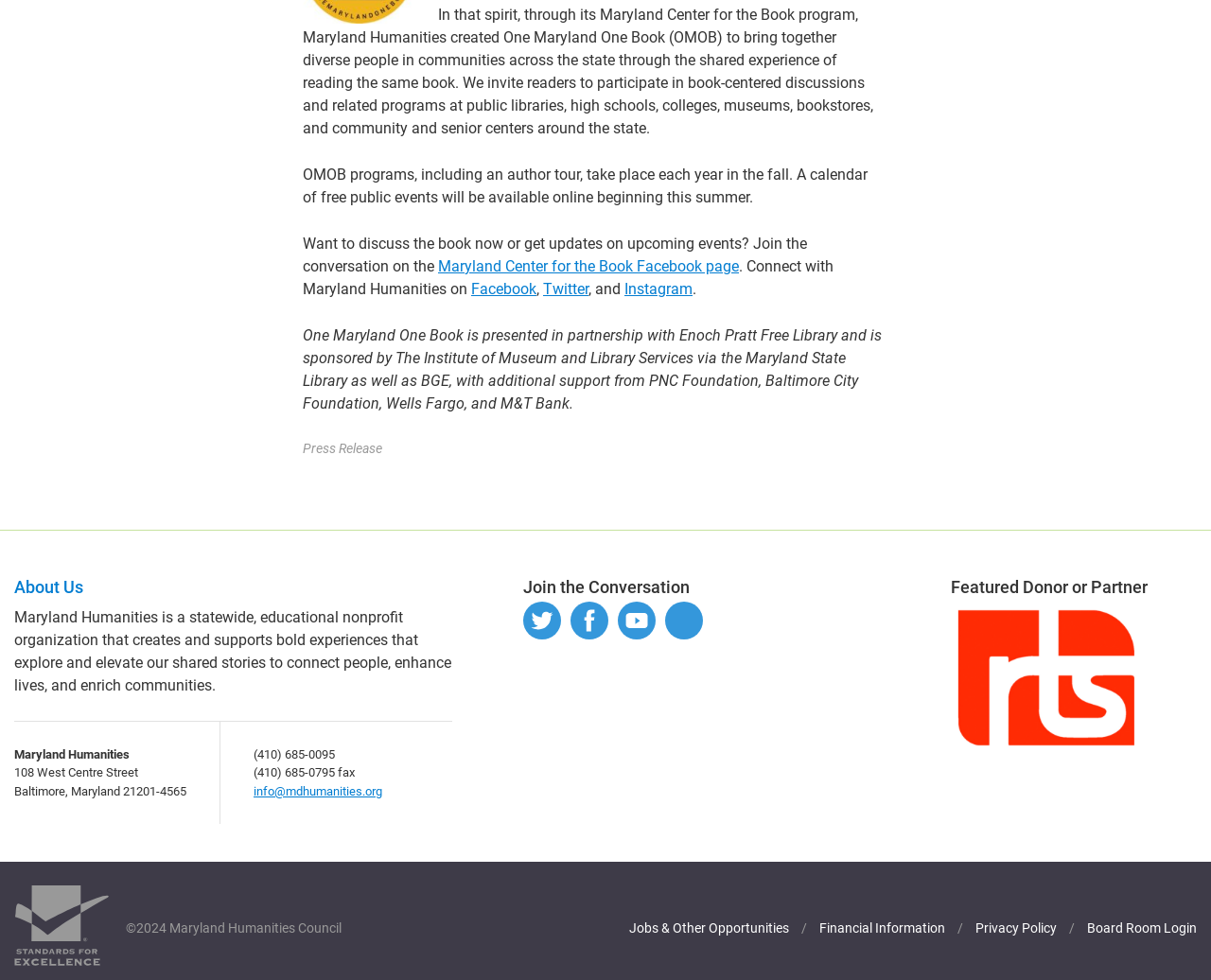Indicate the bounding box coordinates of the element that must be clicked to execute the instruction: "Get updates on upcoming events on Twitter". The coordinates should be given as four float numbers between 0 and 1, i.e., [left, top, right, bottom].

[0.448, 0.286, 0.486, 0.304]